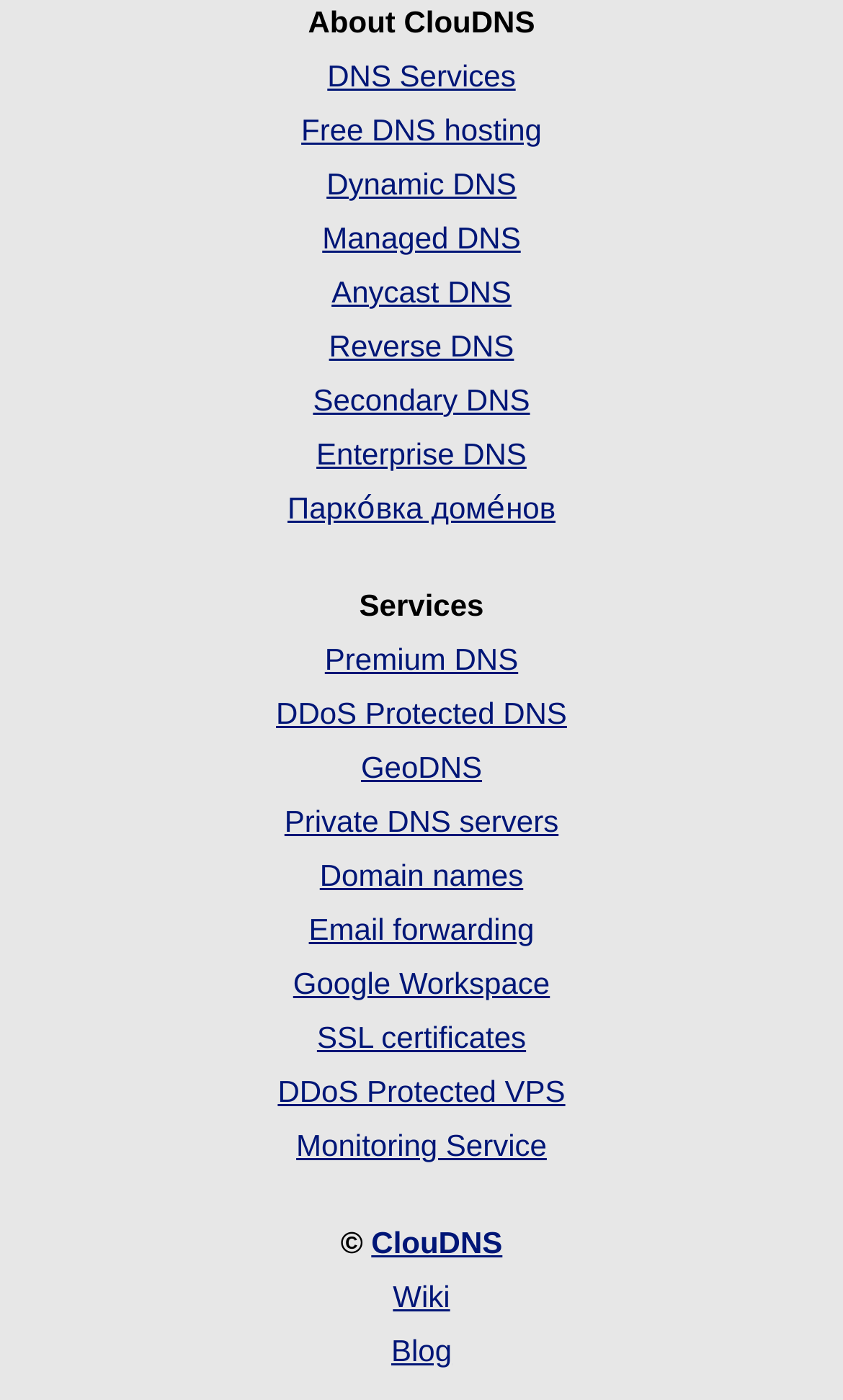Examine the screenshot and answer the question in as much detail as possible: How many footer links are there?

I looked at the bottom of the webpage and found three links: 'ClouDNS', 'Wiki', and 'Blog'.